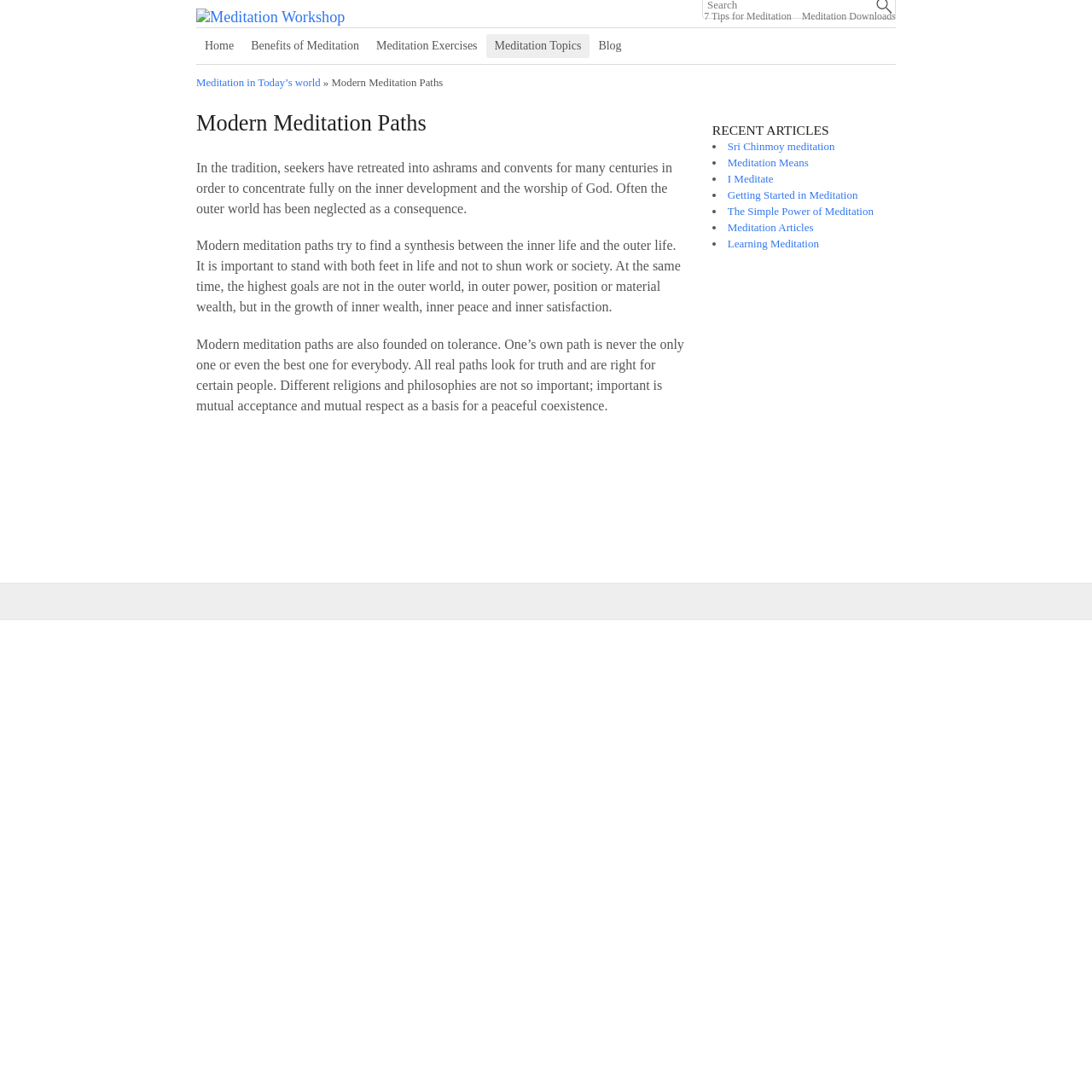What is the title of the section that lists recent articles?
Can you give a detailed and elaborate answer to the question?

The section that lists recent articles is clearly marked with the heading 'RECENT ARTICLES', which is located below the main article text.